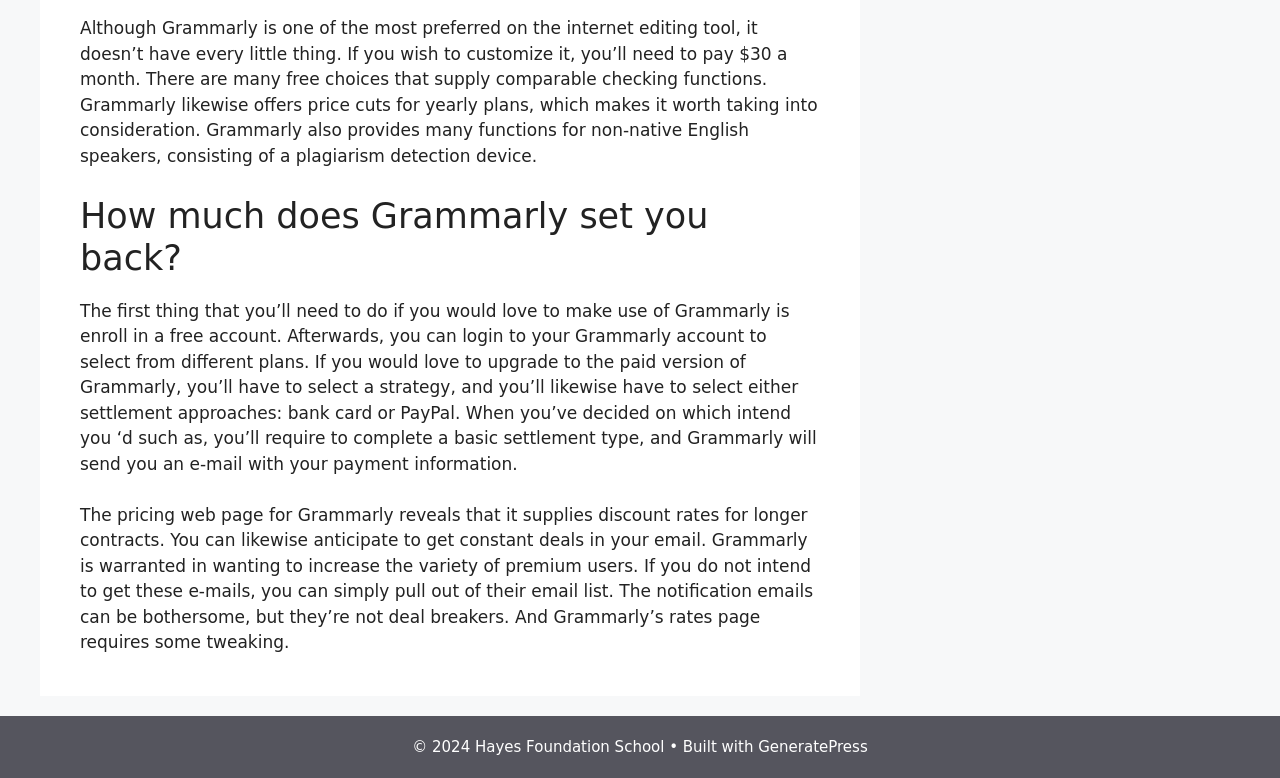Who is the owner of the website?
Refer to the image and respond with a one-word or short-phrase answer.

Hayes Foundation School